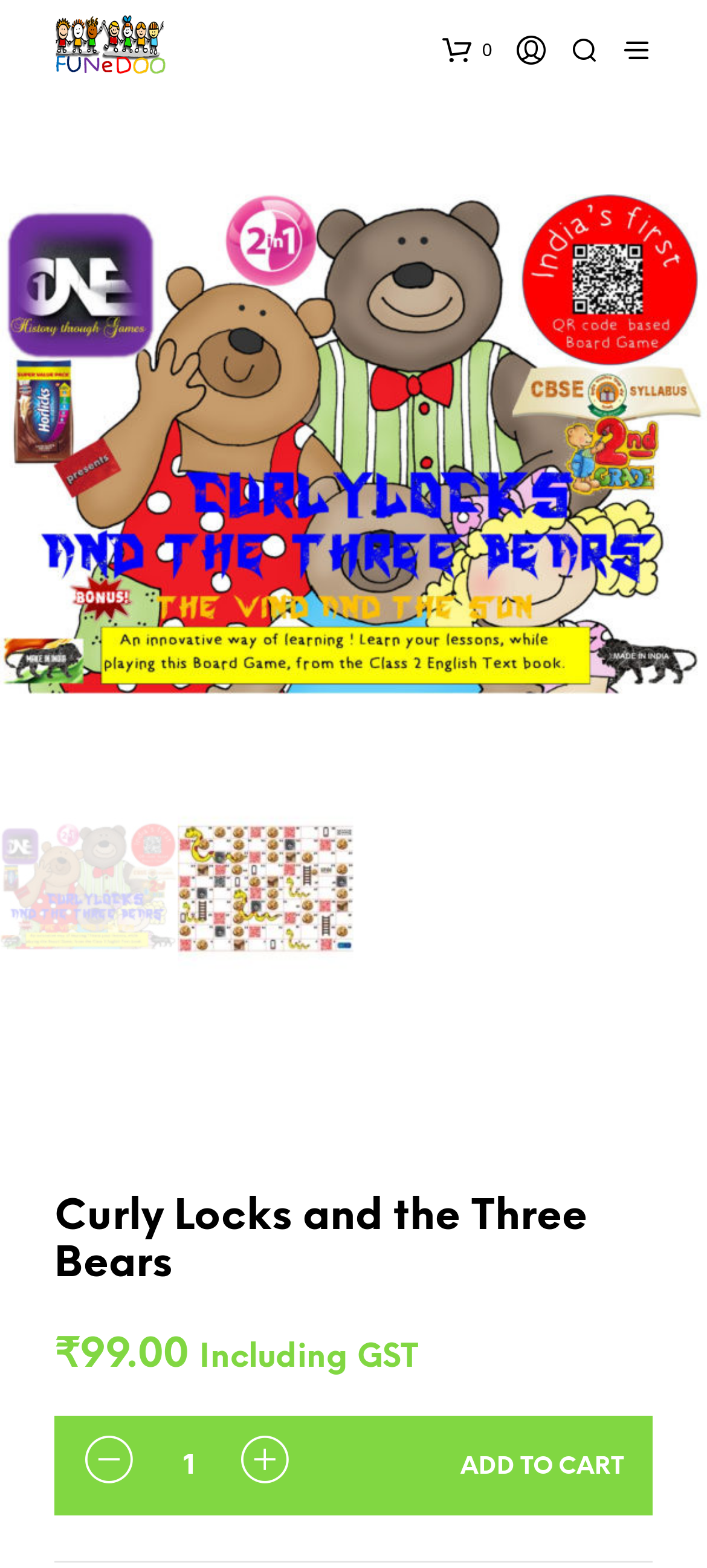Determine the bounding box for the UI element that matches this description: "0".

[0.626, 0.01, 0.708, 0.047]